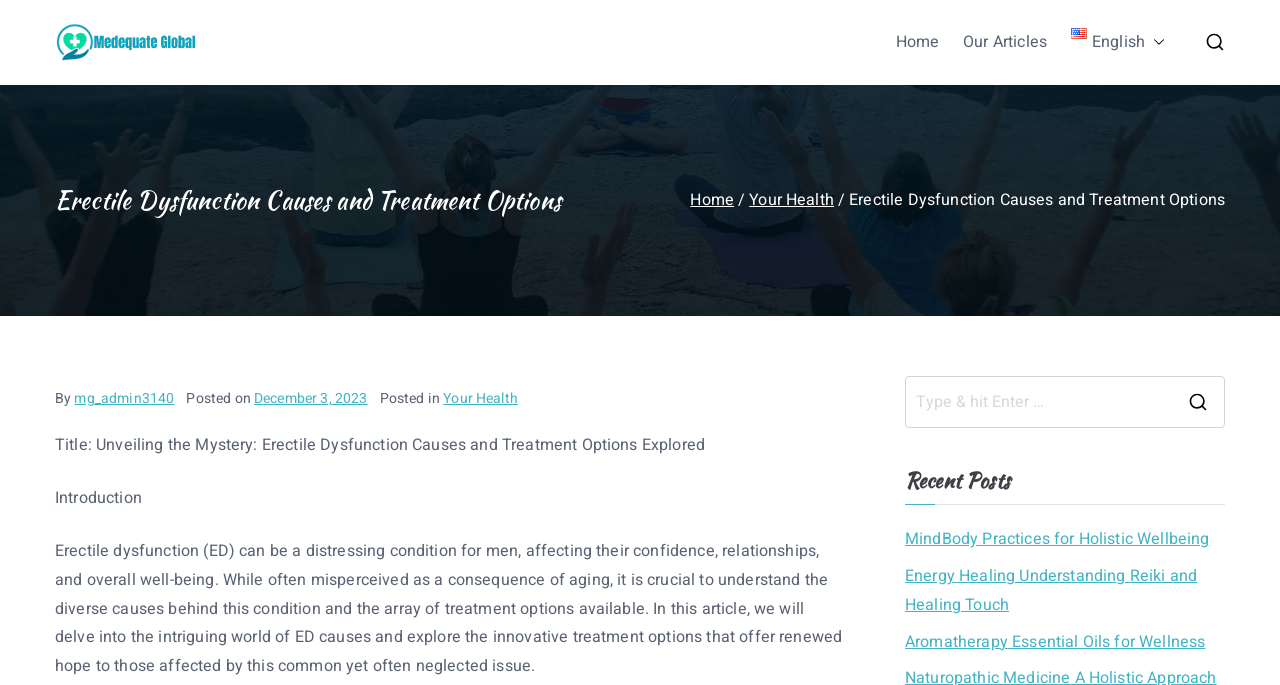Please identify the bounding box coordinates of where to click in order to follow the instruction: "Search for articles".

[0.708, 0.551, 0.956, 0.624]